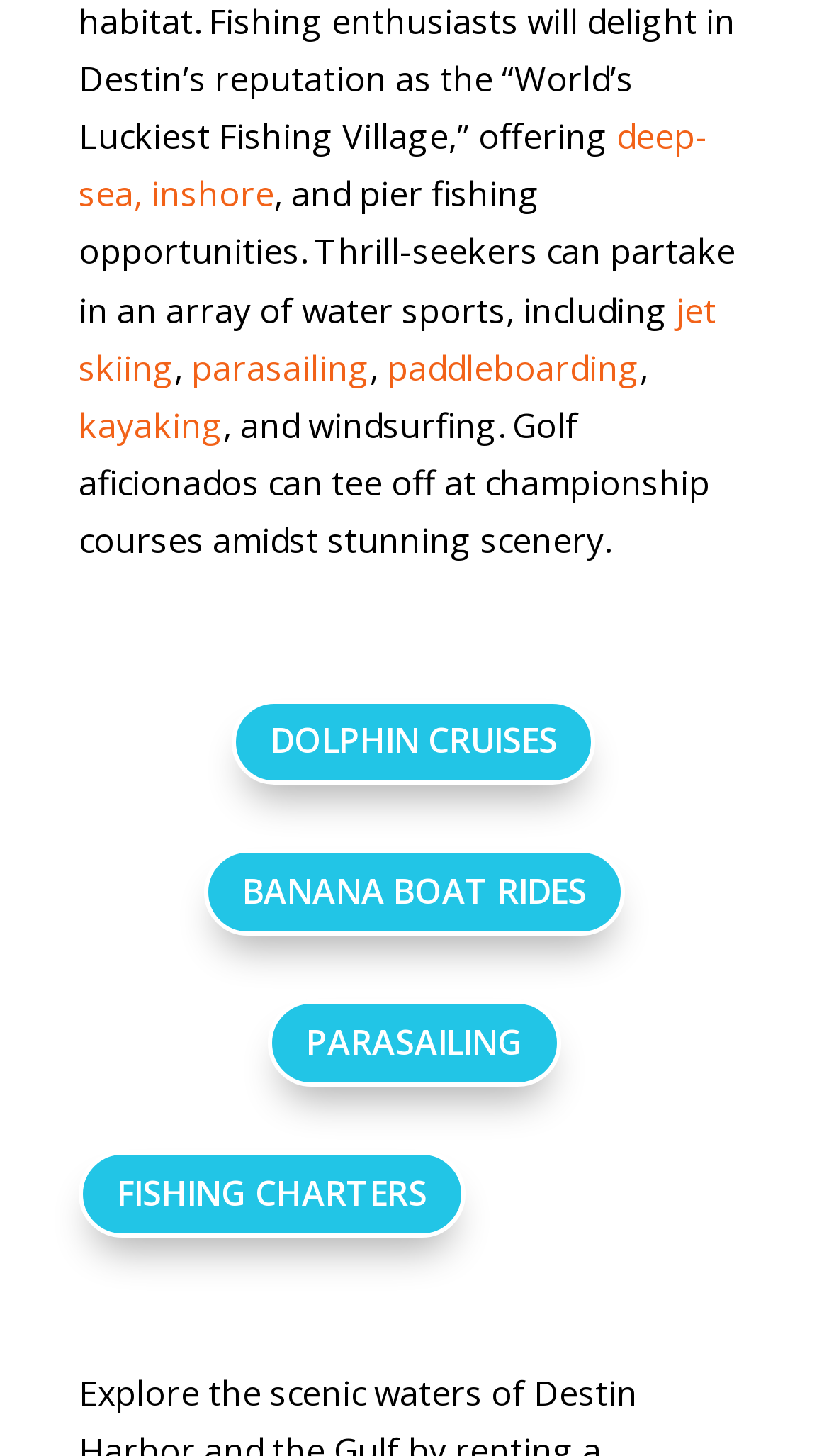Using details from the image, please answer the following question comprehensively:
What type of fishing is mentioned?

The webpage mentions 'deep-sea, inshore, and pier fishing opportunities', indicating that these are the types of fishing mentioned.